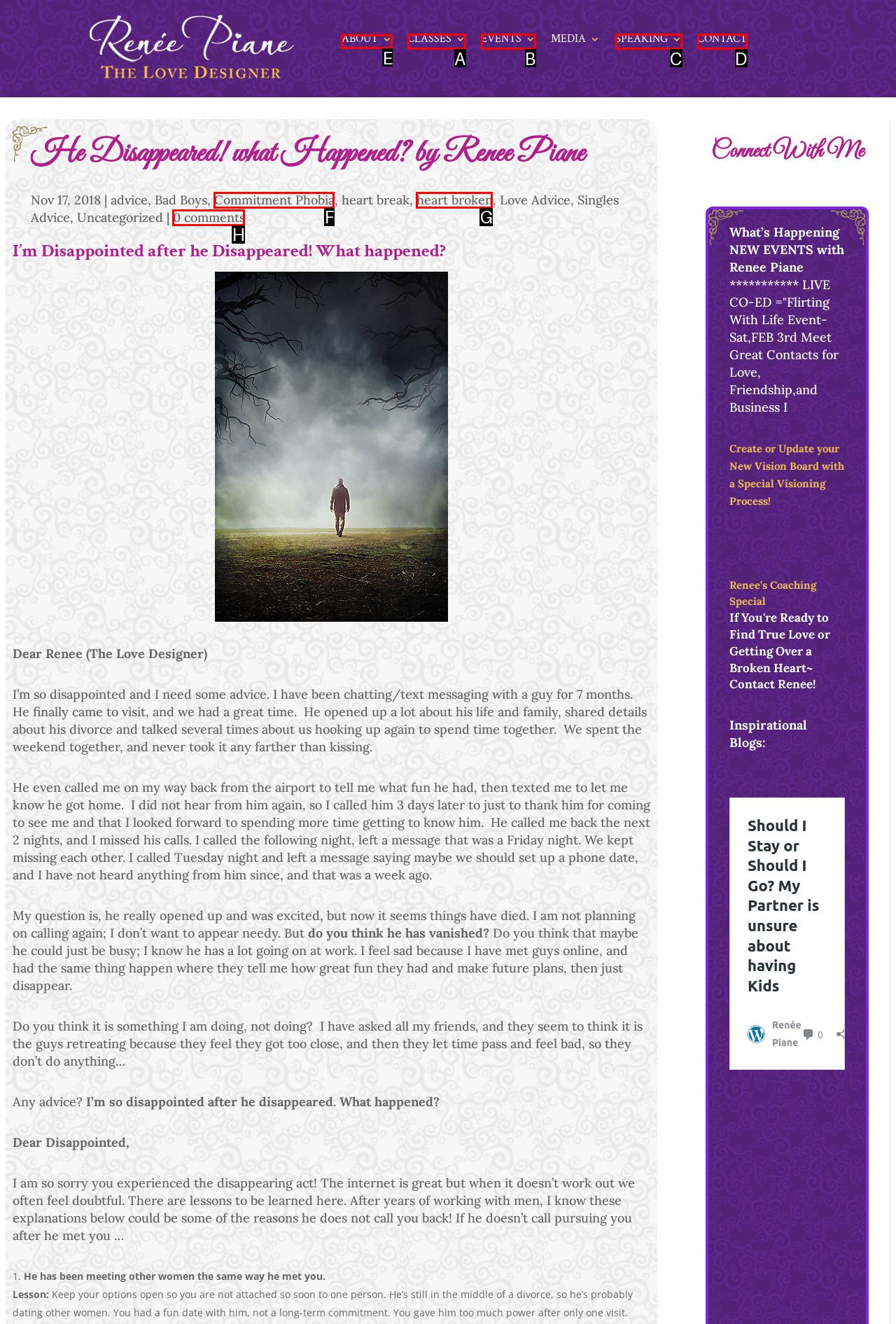Determine the letter of the UI element I should click on to complete the task: Click on the 'ABOUT' link from the provided choices in the screenshot.

E